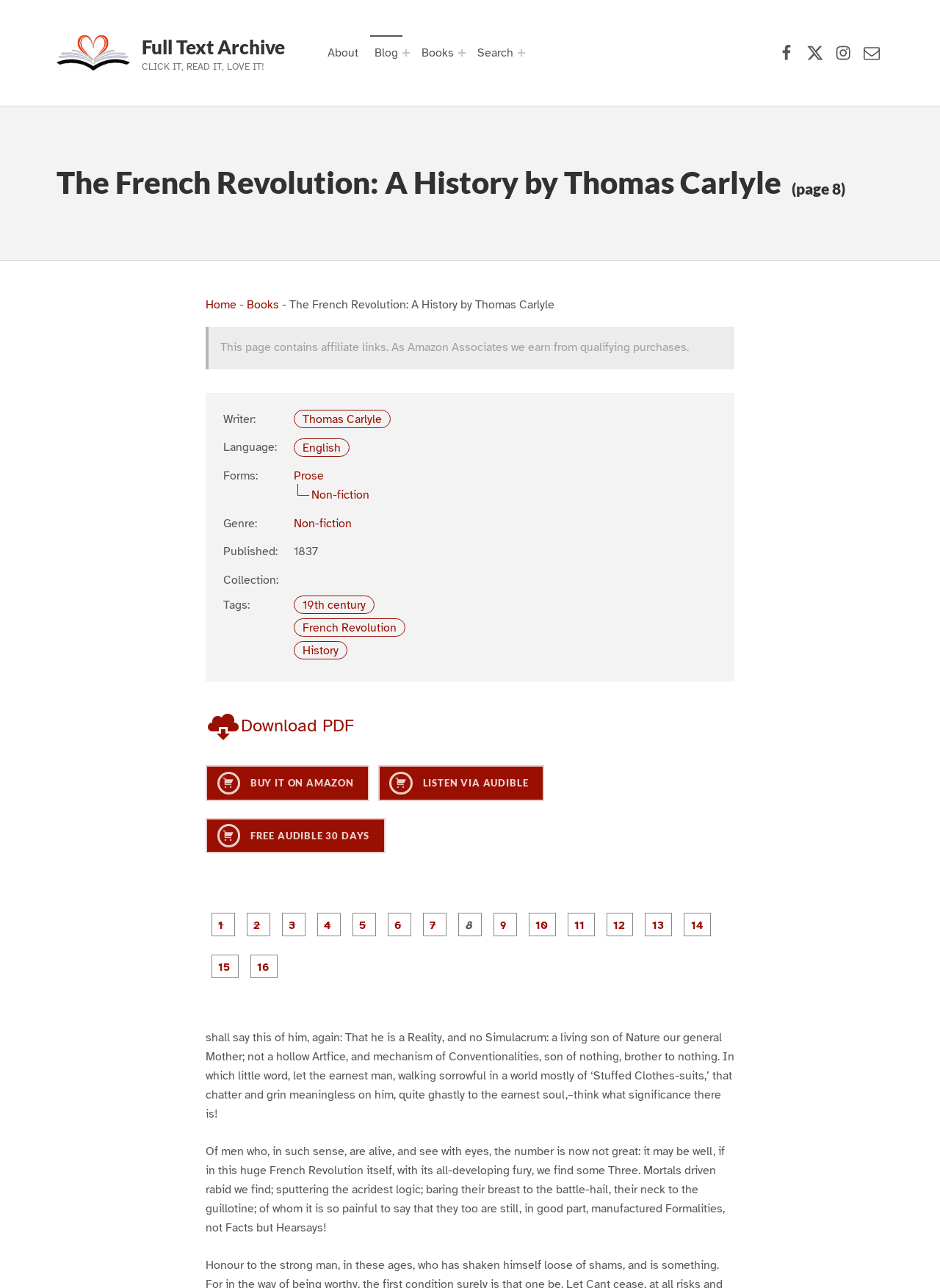What is the name of the book being described? Refer to the image and provide a one-word or short phrase answer.

The French Revolution: A History